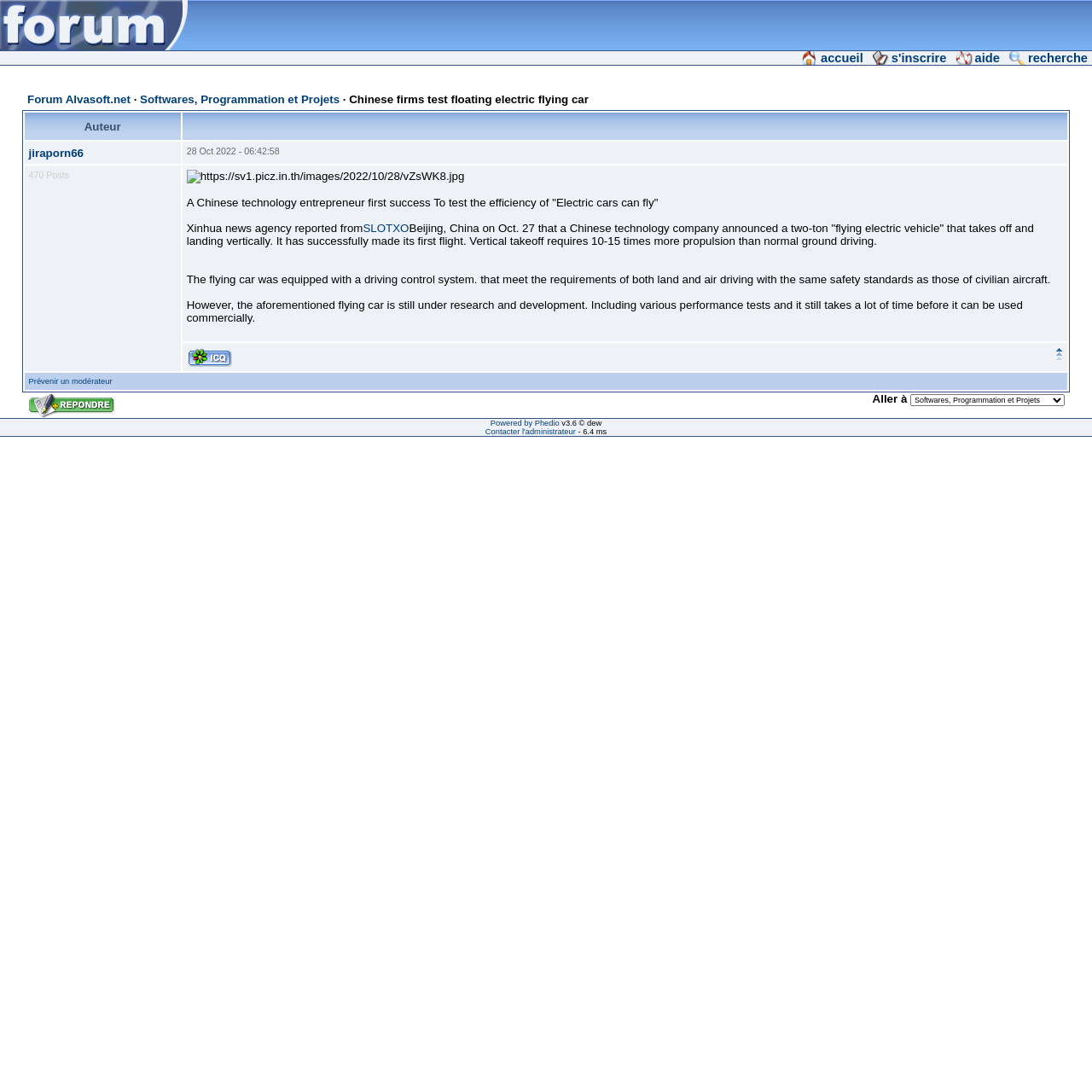What is the date of the forum post?
Answer the question with as much detail as possible.

I found the date by looking at the table in the forum post, which has a grid cell with the text '28 Oct 2022 - 06:42:58'. This suggests that the date of the post is October 28, 2022.